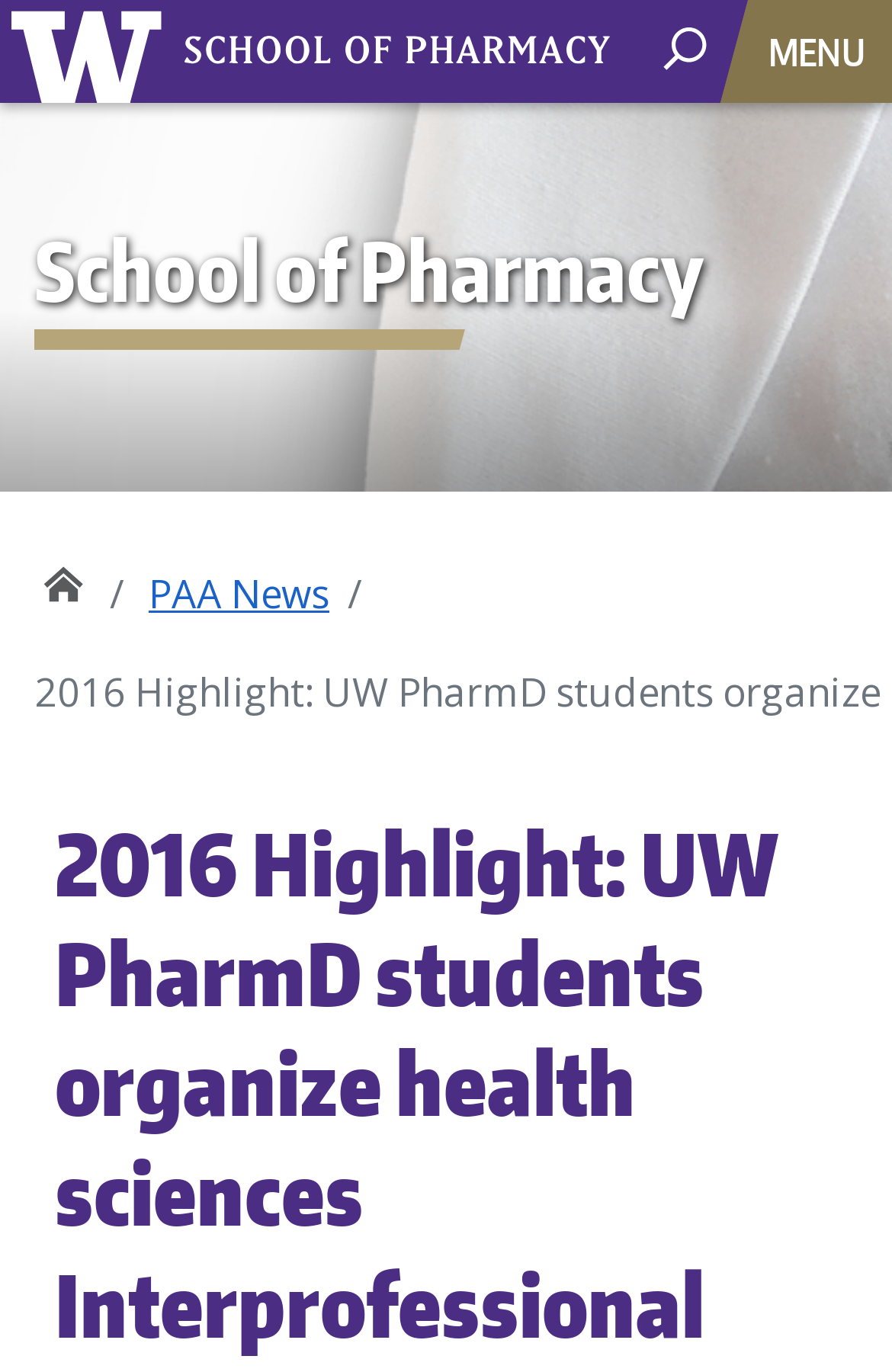Please respond to the question with a concise word or phrase:
How many links are in the breadcrumbs navigation?

2